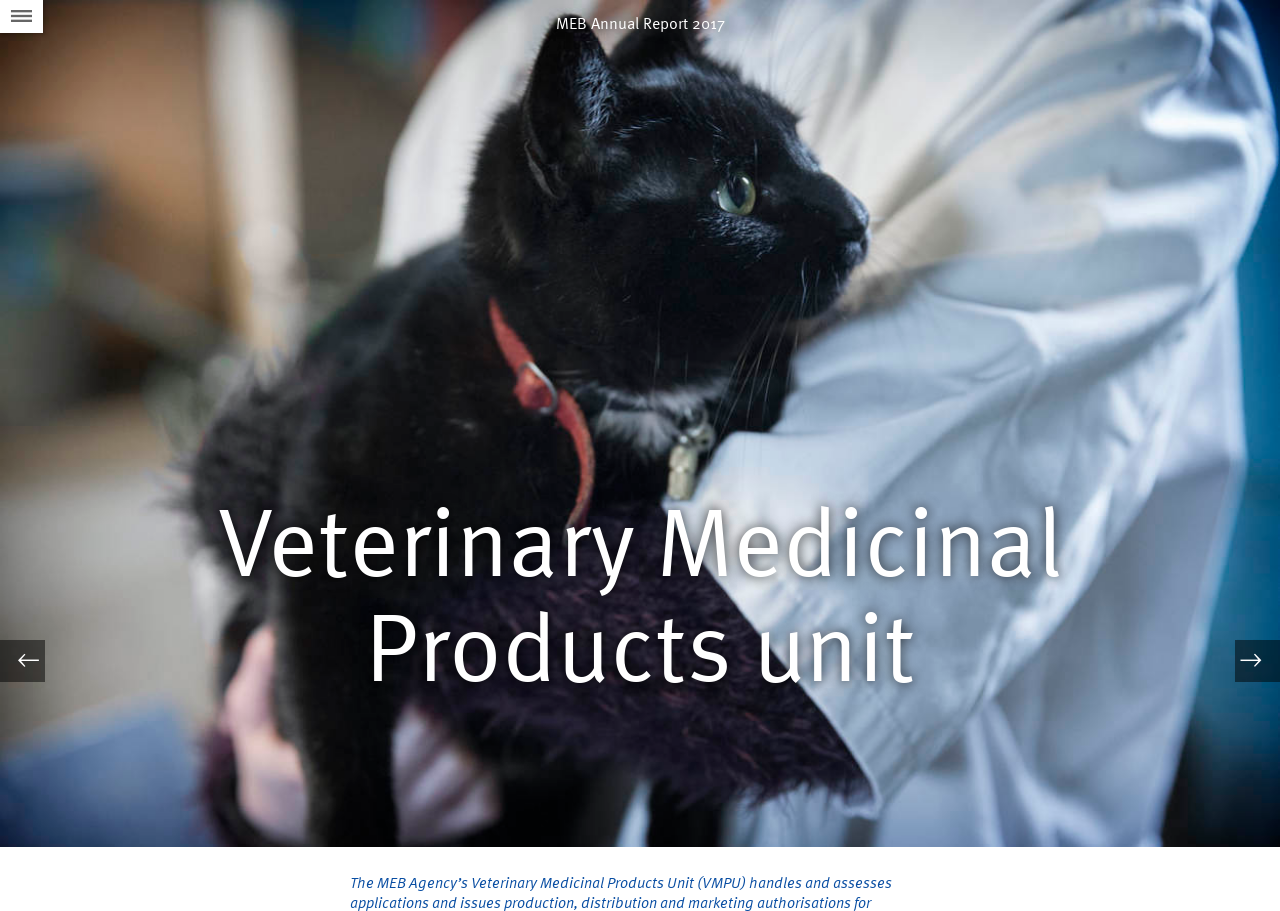Is there a link to a report?
Refer to the image and respond with a one-word or short-phrase answer.

Yes